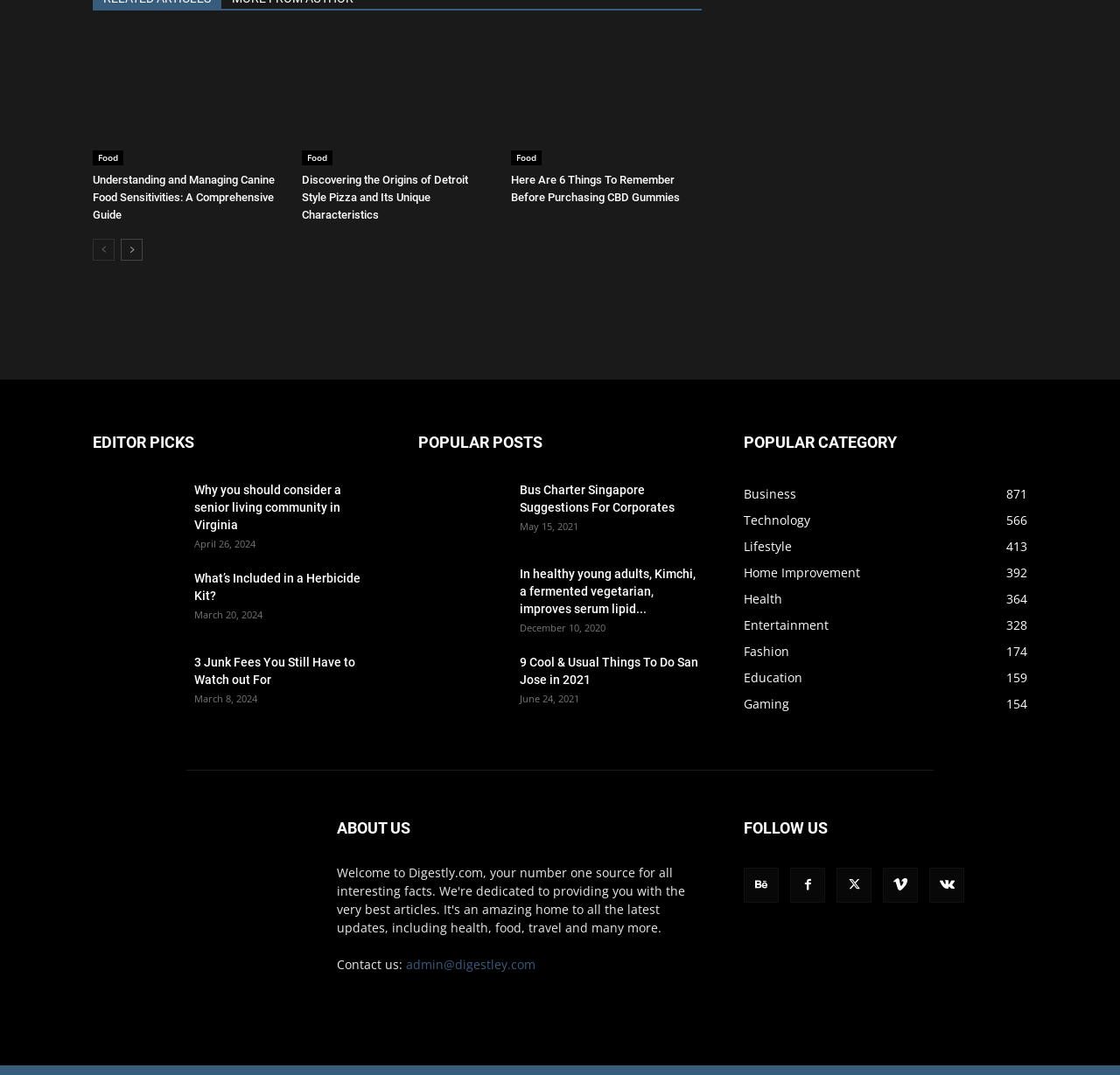Locate the UI element that matches the description Food in the webpage screenshot. Return the bounding box coordinates in the format (top-left x, top-left y, bottom-right x, bottom-right y), with values ranging from 0 to 1.

[0.456, 0.14, 0.484, 0.153]